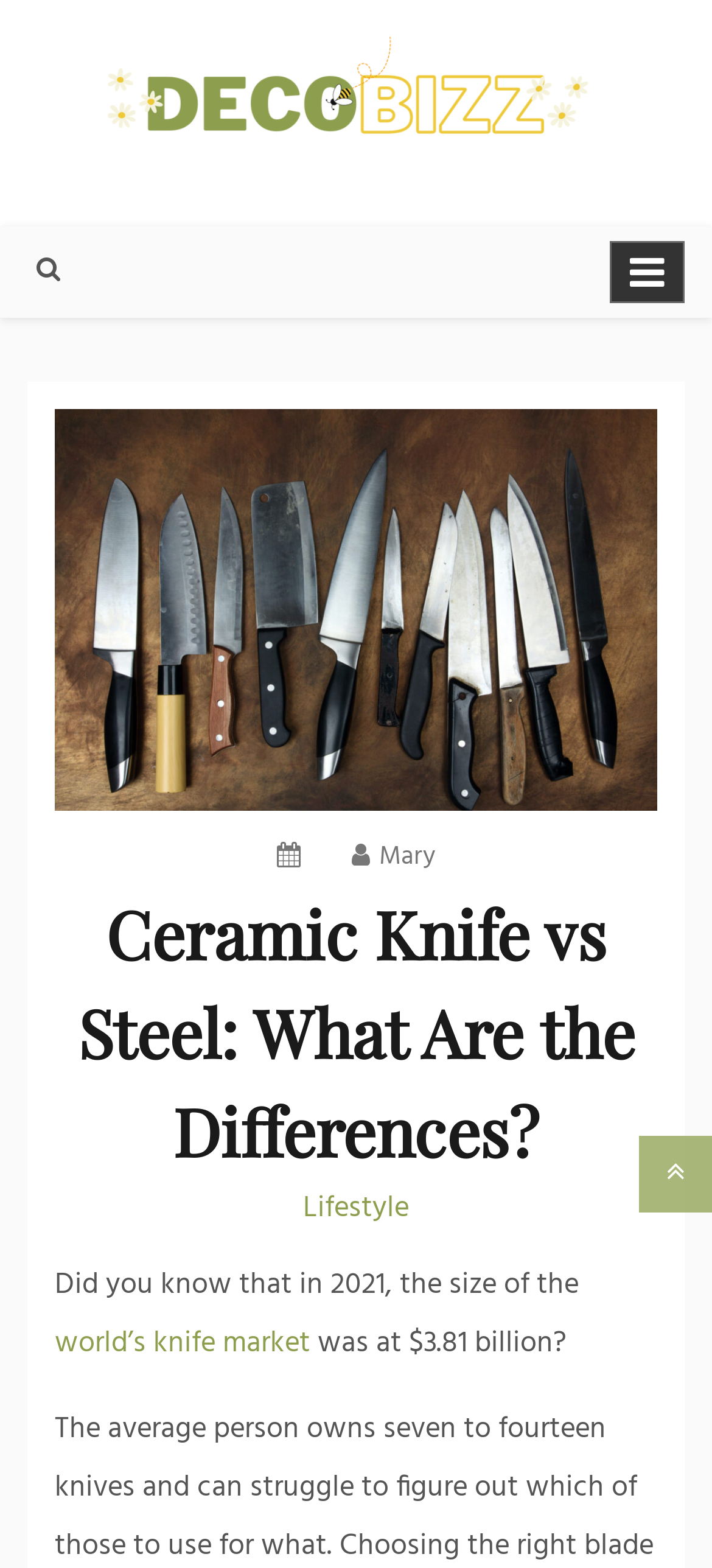Based on the visual content of the image, answer the question thoroughly: What is the topic of the article?

The topic of the article can be found in the heading of the webpage, which says 'Ceramic Knife vs Steel: What Are the Differences?'.